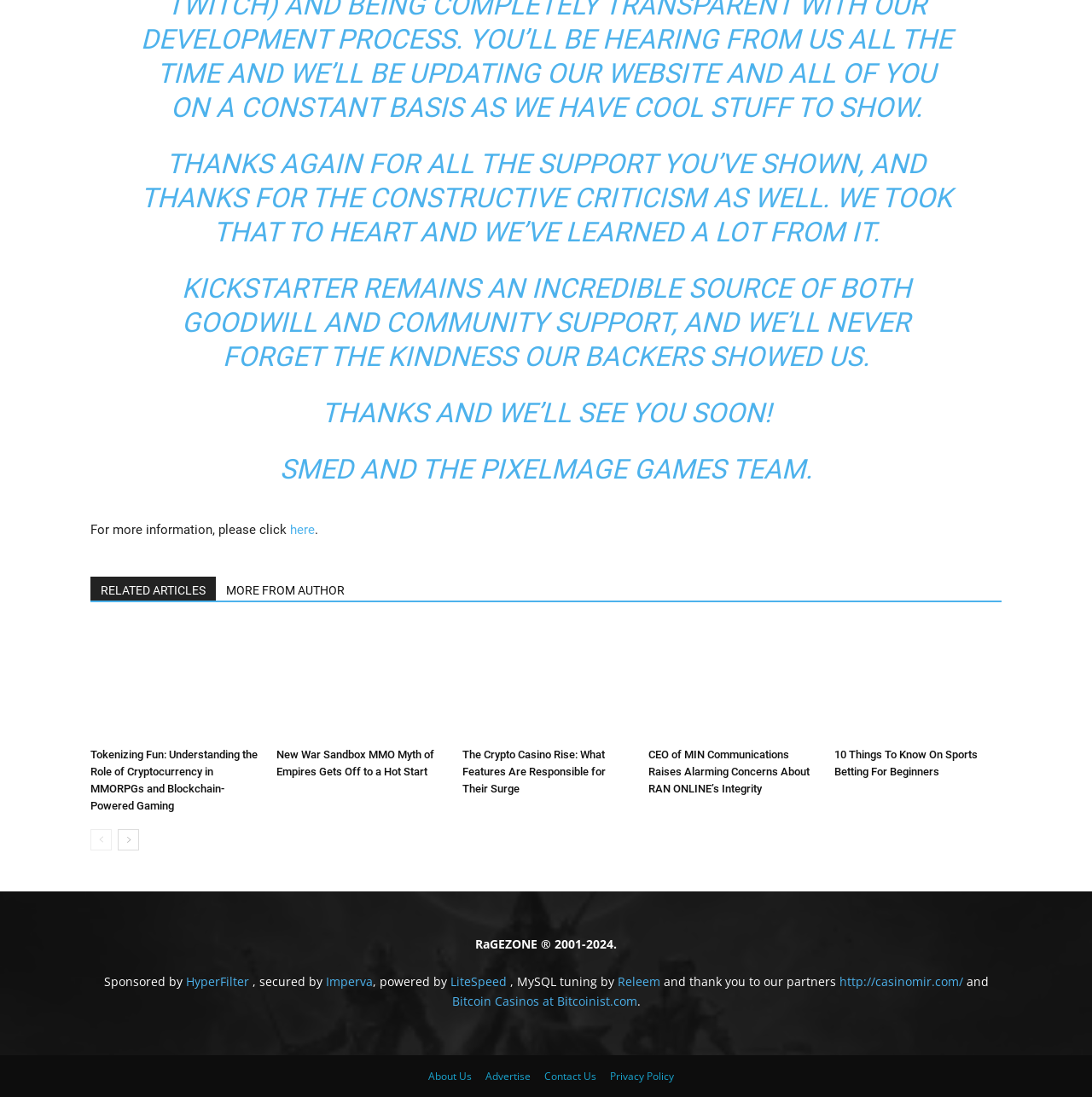Can you find the bounding box coordinates for the element that needs to be clicked to execute this instruction: "Click on 'About Us'"? The coordinates should be given as four float numbers between 0 and 1, i.e., [left, top, right, bottom].

[0.392, 0.973, 0.432, 0.989]